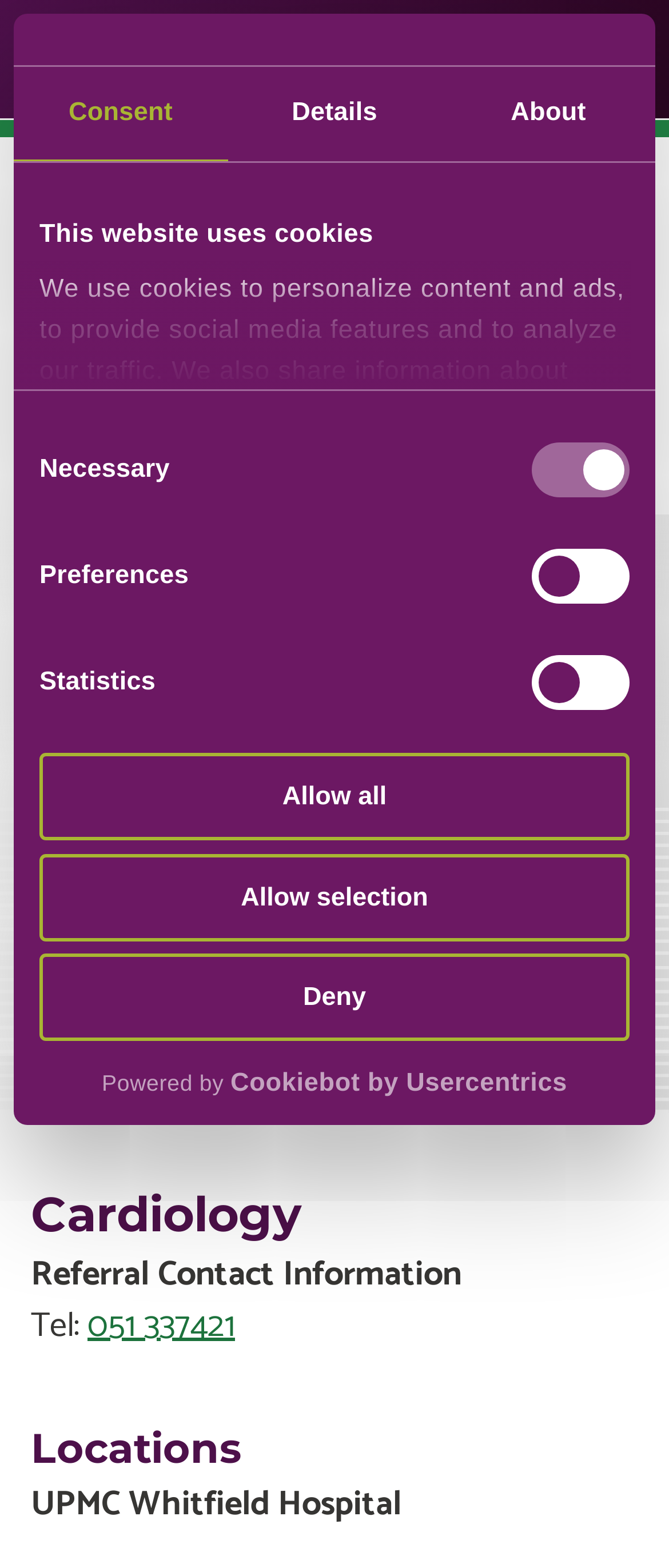Kindly respond to the following question with a single word or a brief phrase: 
How many tabs are available in the consent section?

3